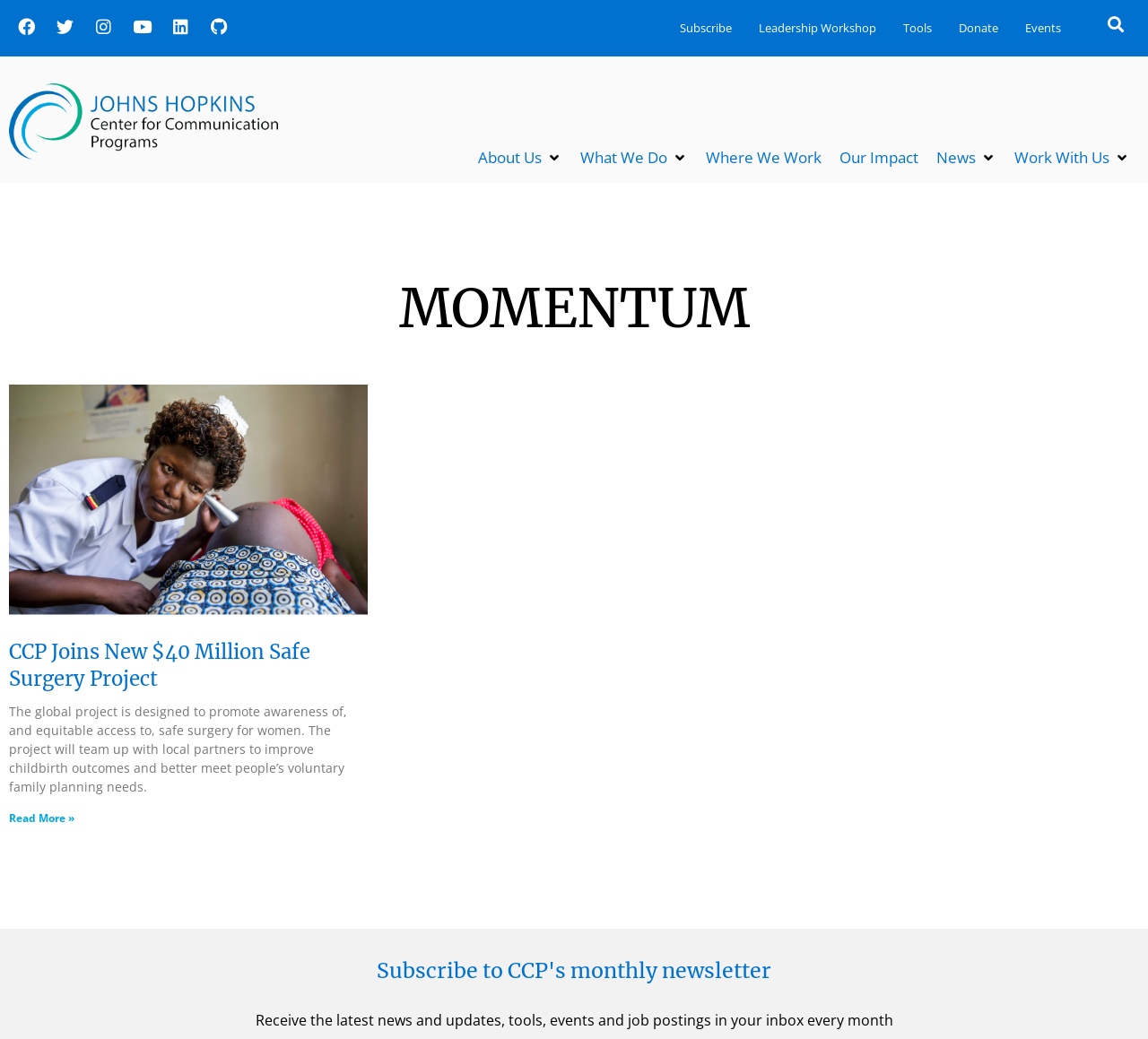Can you find the bounding box coordinates for the UI element given this description: "Work With Us"? Provide the coordinates as four float numbers between 0 and 1: [left, top, right, bottom].

[0.876, 0.136, 0.992, 0.167]